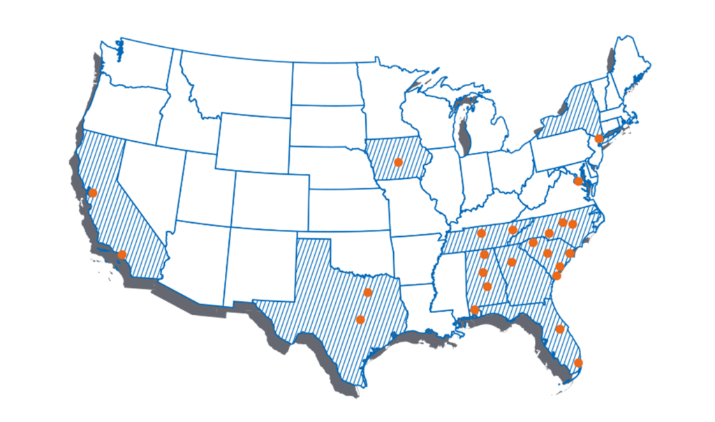What pattern fills the areas on the map?
Analyze the image and deliver a detailed answer to the question.

According to the caption, the areas on the map are filled with diagonal lines, which creates a visually appealing representation and facilitates a clear understanding of the geographical spread of the locations.